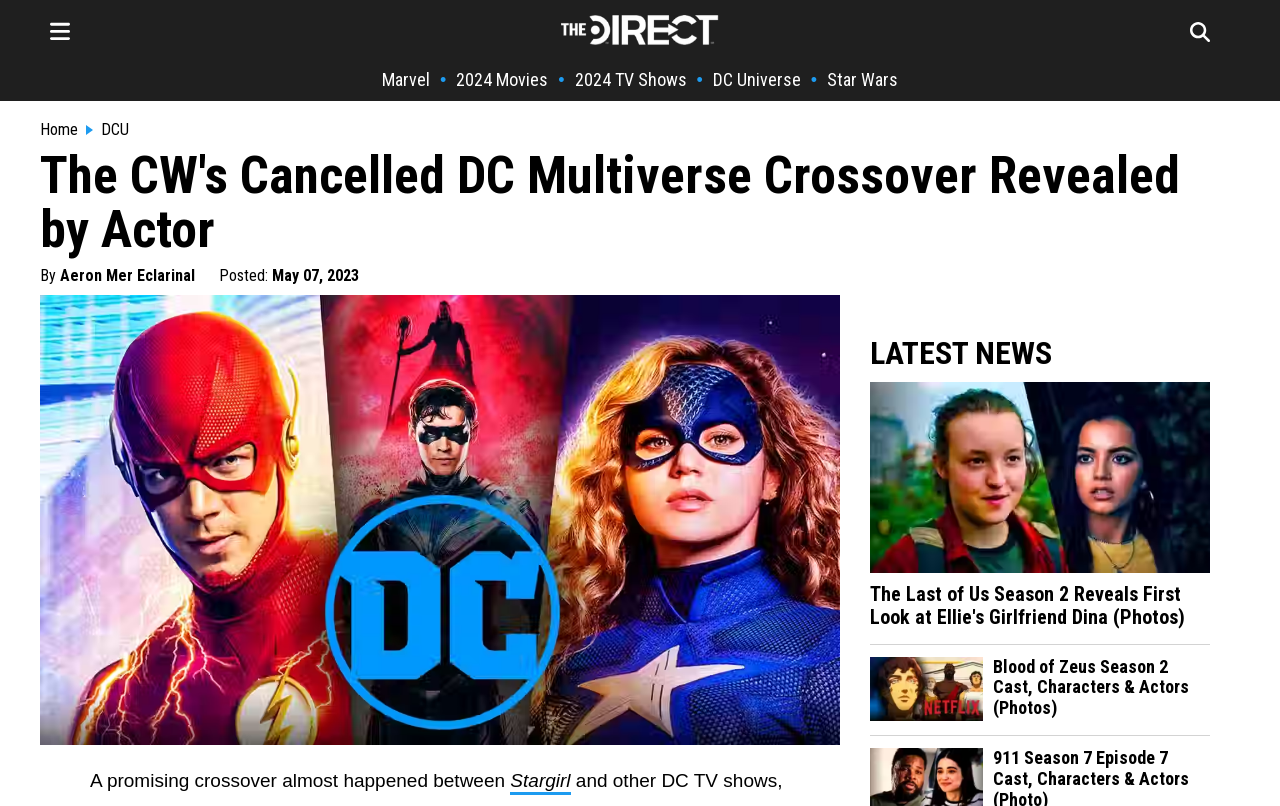What is the name of the actor who revealed the crossover?
Provide an in-depth and detailed answer to the question.

I found the answer by looking at the author section of the article, where it says 'By Aeron Mer Eclarinal'. This indicates that Aeron Mer Eclarinal is the actor who revealed the crossover.